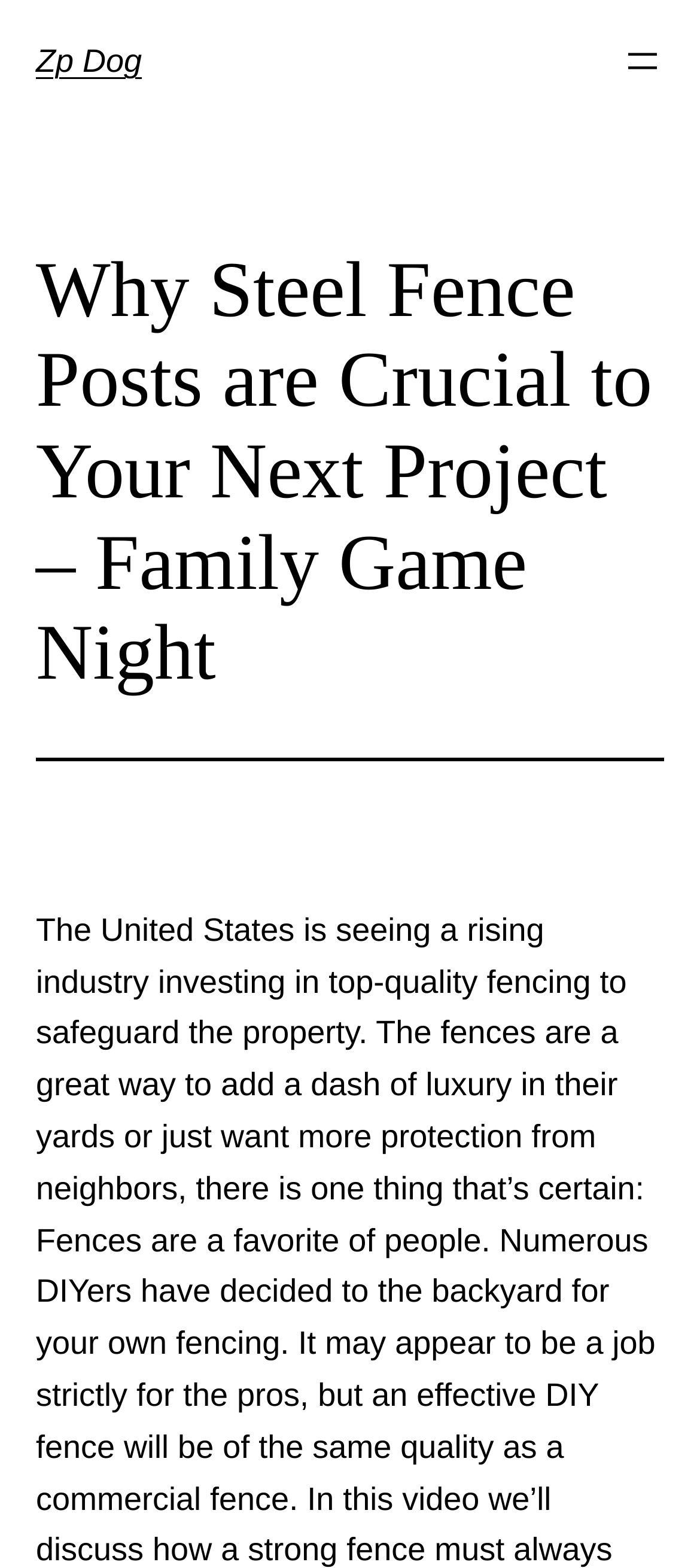Given the element description, predict the bounding box coordinates in the format (top-left x, top-left y, bottom-right x, bottom-right y). Make sure all values are between 0 and 1. Here is the element description: Zp Dog

[0.051, 0.027, 0.203, 0.05]